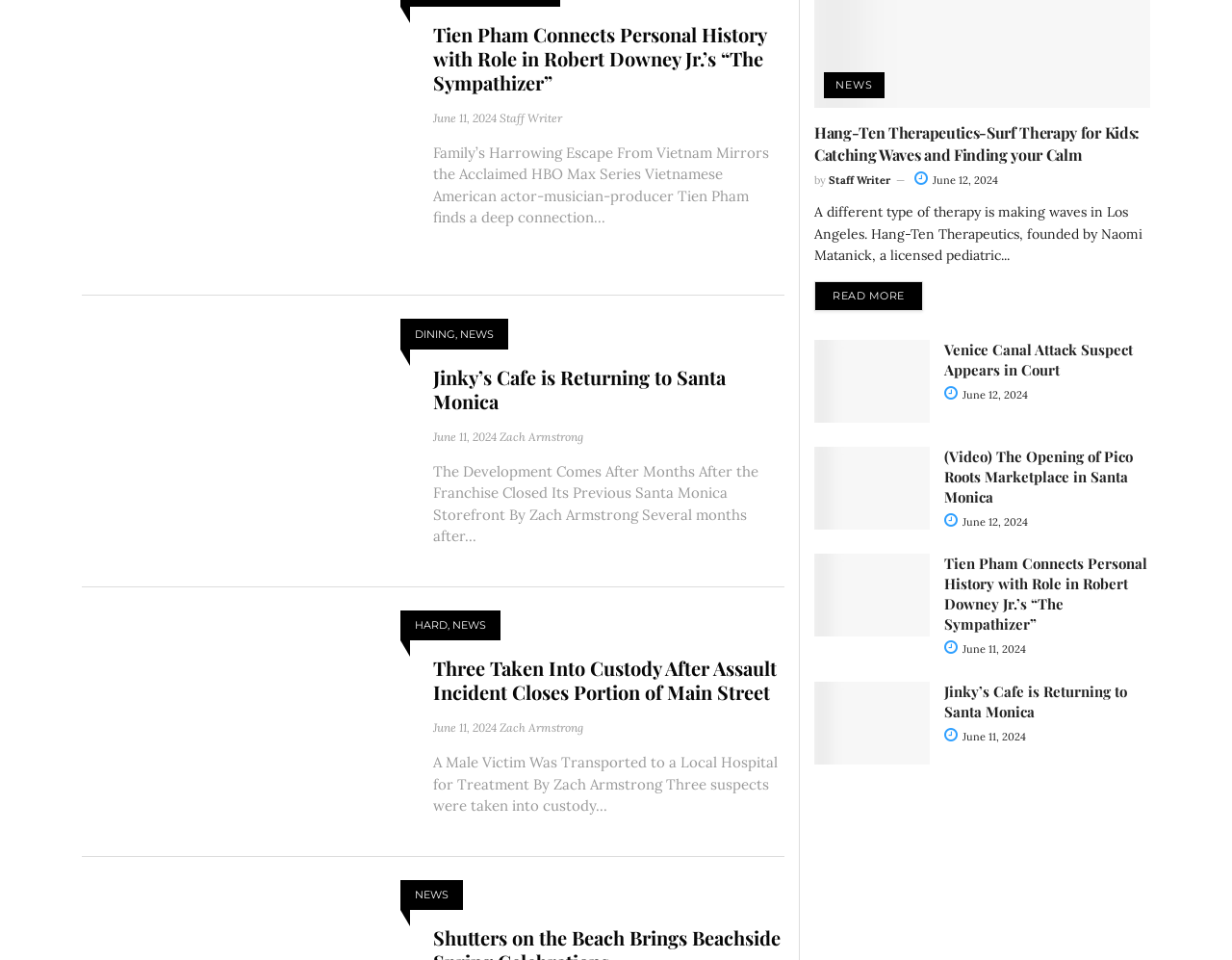Please answer the following question using a single word or phrase: 
What is the title of the first article?

Tien Pham Connects Personal History with Role in Robert Downey Jr.’s “The Sympathizer”